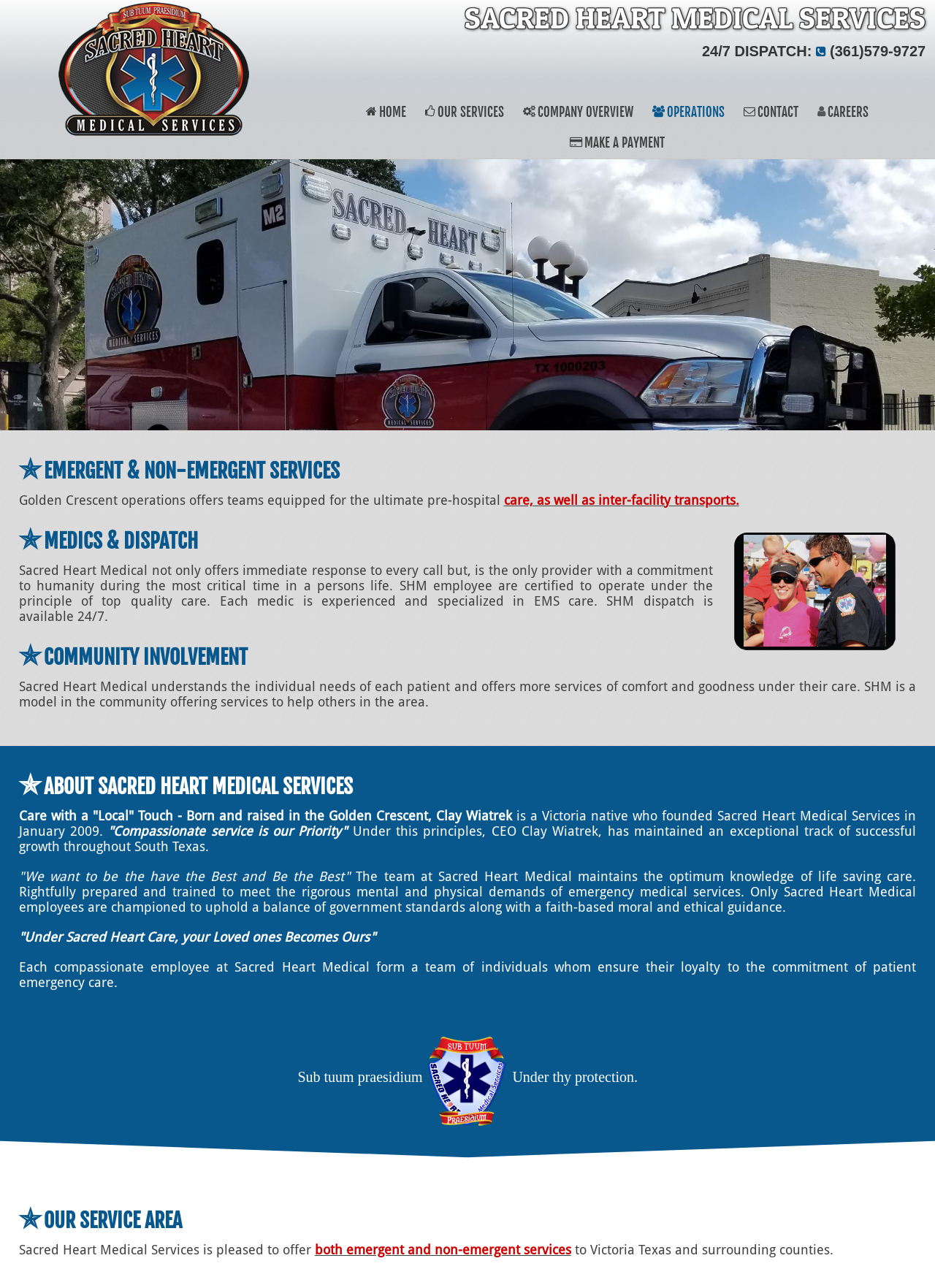Find the bounding box coordinates of the area that needs to be clicked in order to achieve the following instruction: "Call the dispatch number". The coordinates should be specified as four float numbers between 0 and 1, i.e., [left, top, right, bottom].

[0.887, 0.033, 0.99, 0.046]